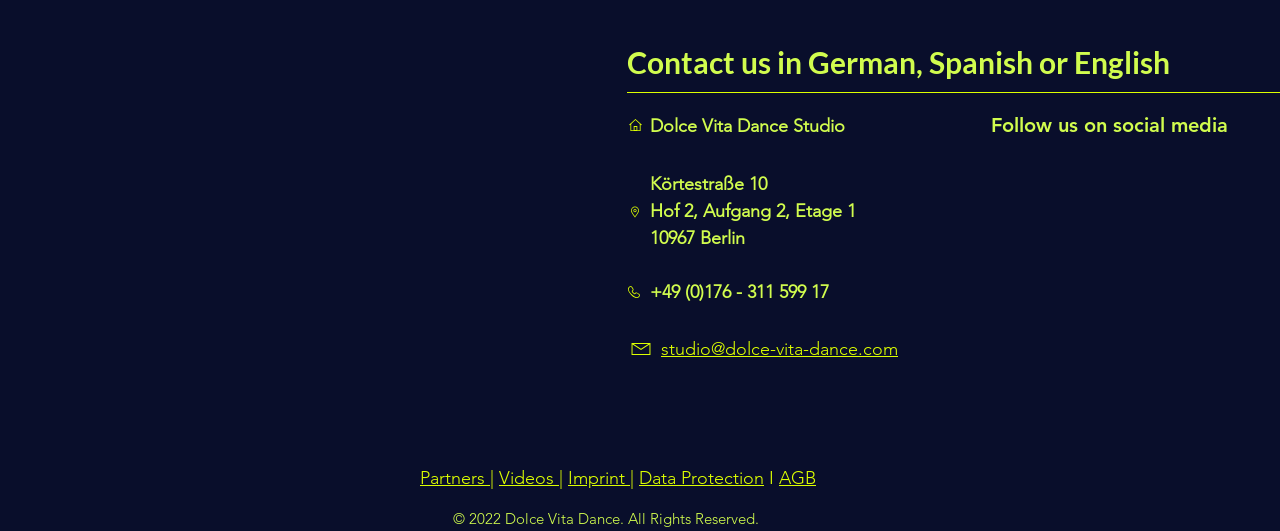What is the copyright information of the webpage?
Provide a well-explained and detailed answer to the question.

The copyright information of the webpage can be found at the bottom of the webpage, where it is written as '© 2022 Dolce Vita Dance. All Rights Reserved'.